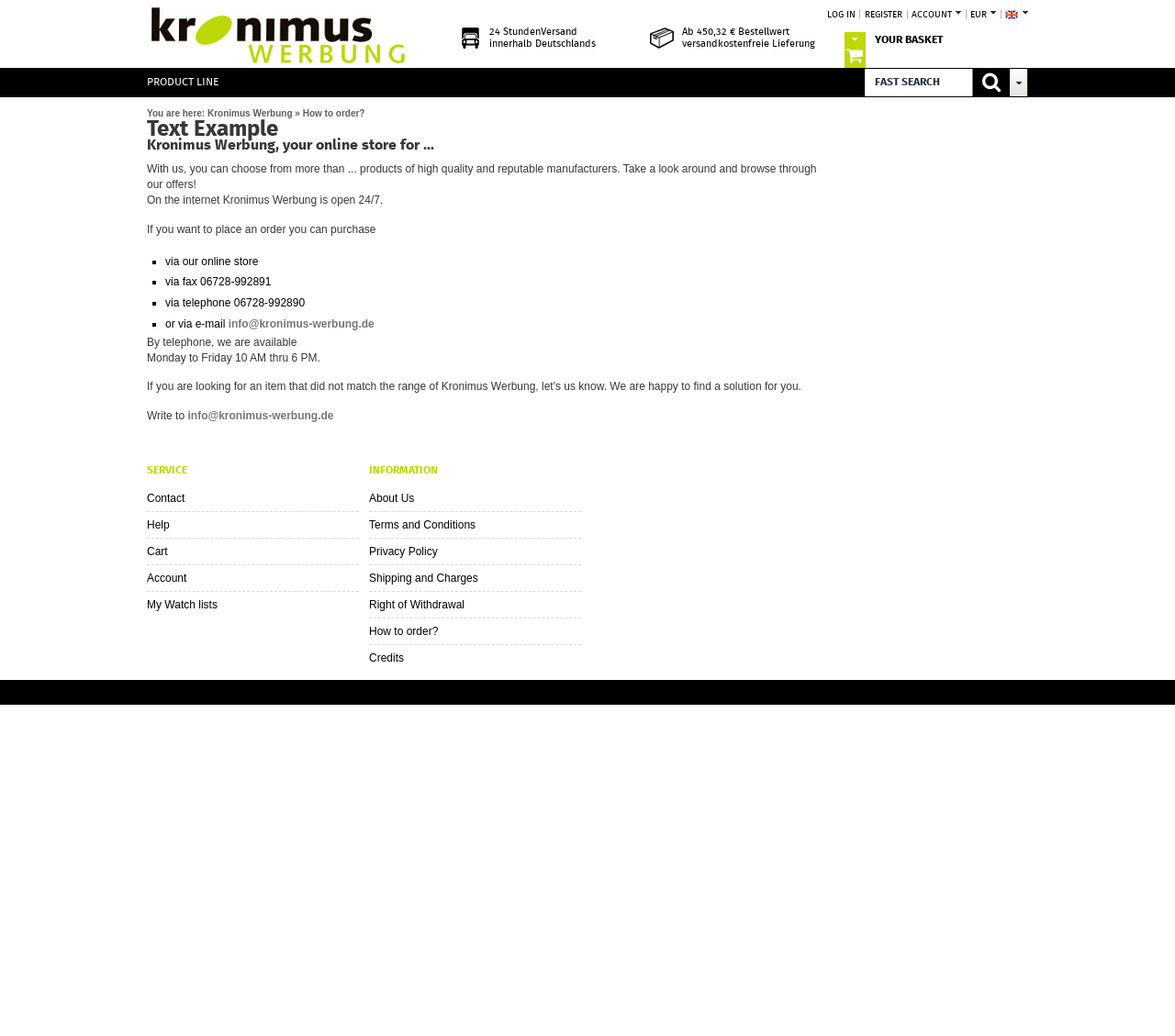Specify the bounding box coordinates of the area to click in order to follow the given instruction: "Click on the 'How to order?' link."

[0.258, 0.105, 0.311, 0.114]